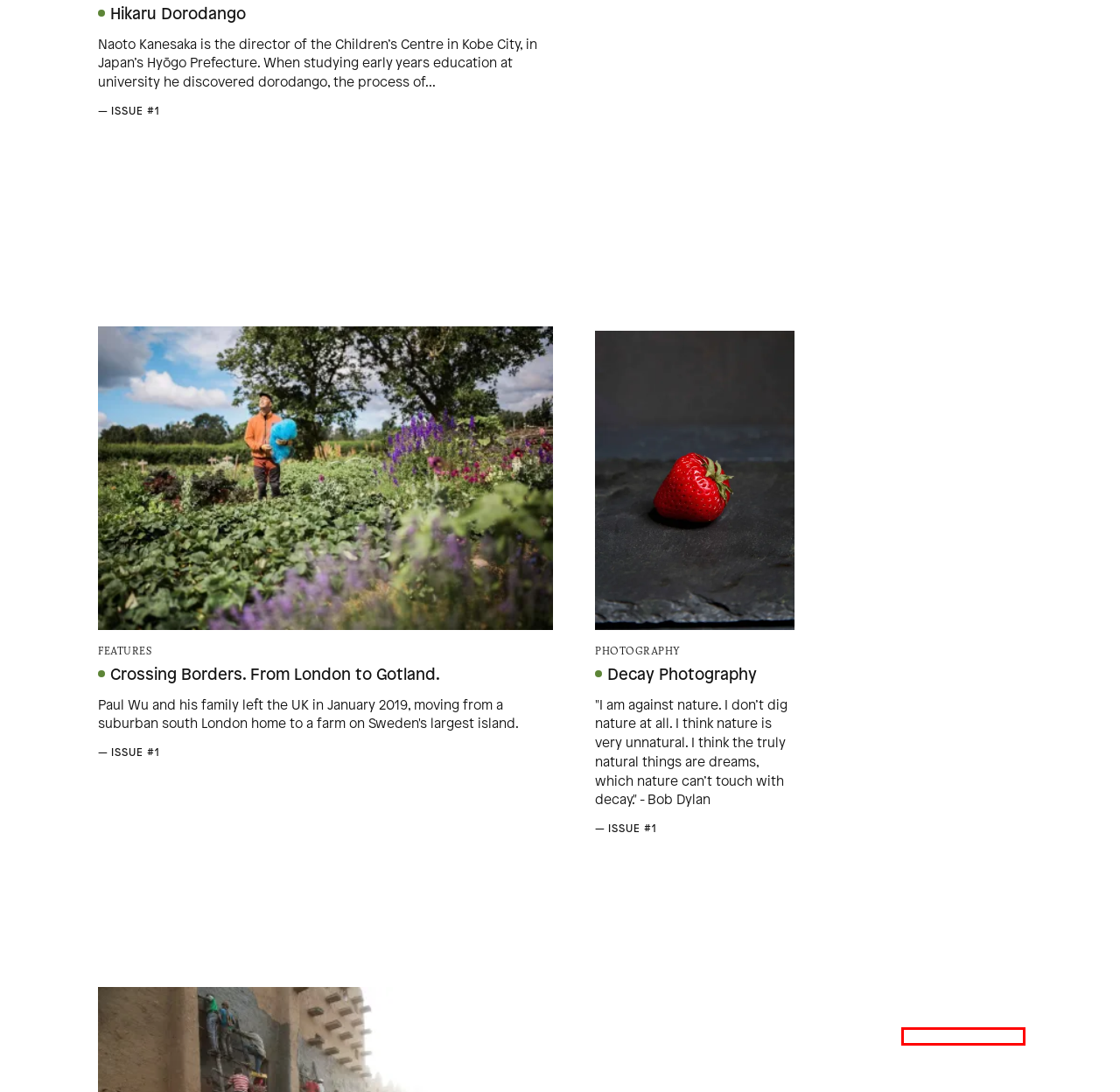You are presented with a screenshot of a webpage that includes a red bounding box around an element. Determine which webpage description best matches the page that results from clicking the element within the red bounding box. Here are the candidates:
A. One With The Elements | Where the Leaves Fall
B. The Compost Connection | Where the Leaves Fall
C. End of Life Environmentalism | Where the Leaves Fall
D. Privacy on wheretheleavesfall.com | Cabin
E. Terms | Where the Leaves Fall
F. Earth to Art | Where the Leaves Fall
G. Meeting the Wild: a Facilitator’s Field Notes | Where the Leaves Fall
H. The Field Beyond | Where the Leaves Fall

E